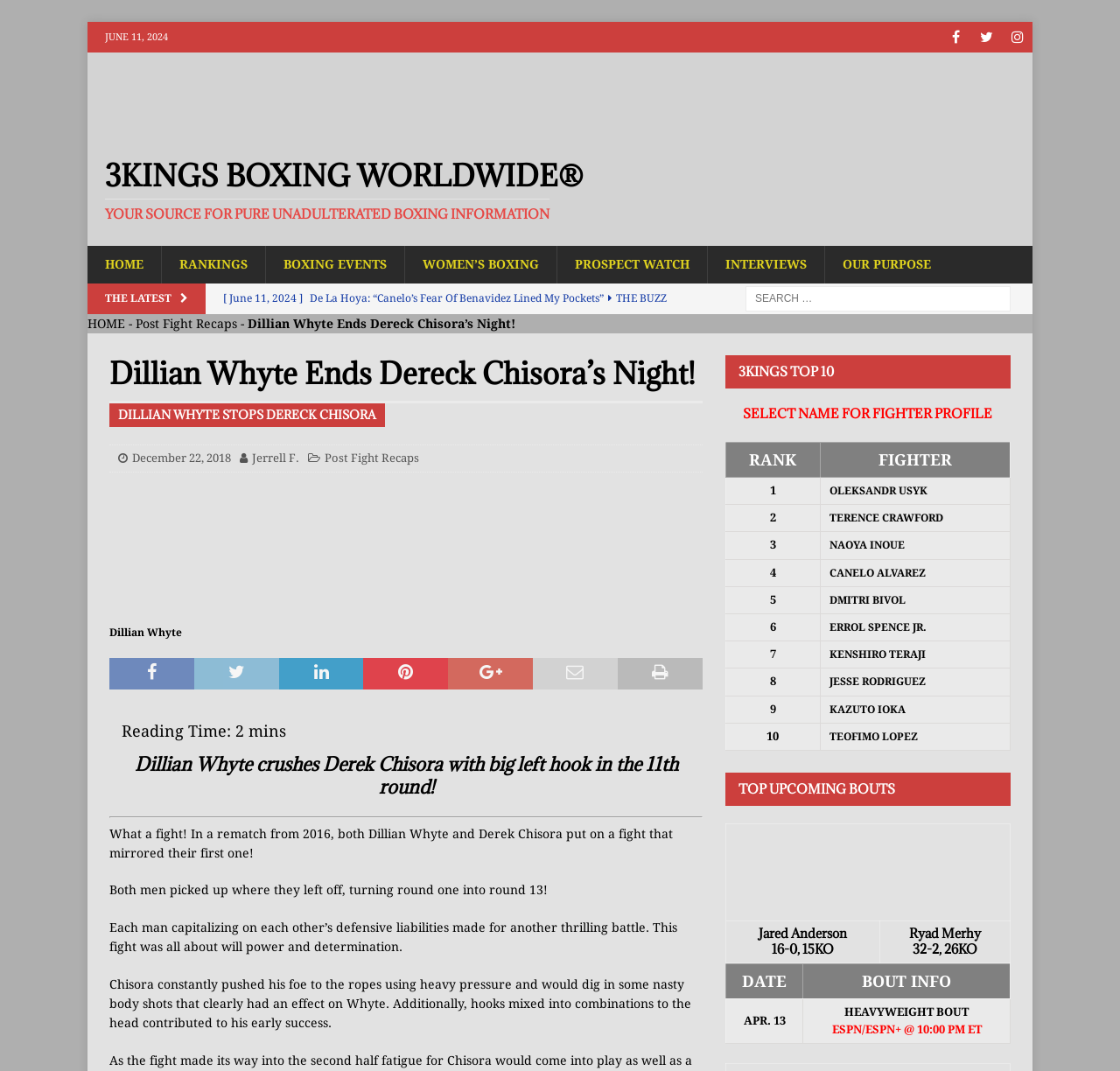Please find and report the bounding box coordinates of the element to click in order to perform the following action: "Read the post fight recap". The coordinates should be expressed as four float numbers between 0 and 1, in the format [left, top, right, bottom].

[0.29, 0.421, 0.374, 0.434]